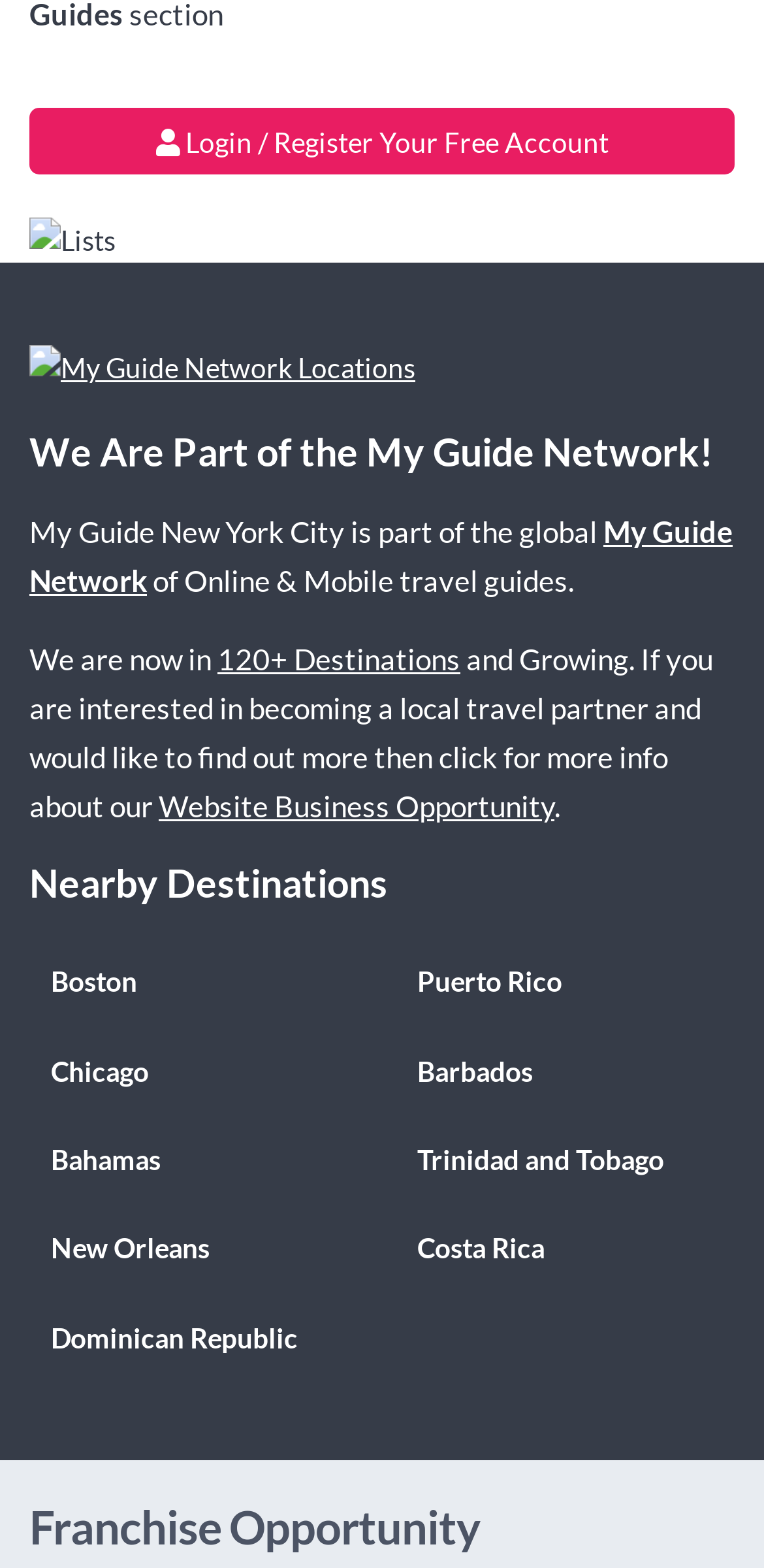Determine the bounding box coordinates for the area that needs to be clicked to fulfill this task: "Explore nearby destinations in Boston". The coordinates must be given as four float numbers between 0 and 1, i.e., [left, top, right, bottom].

[0.041, 0.599, 0.479, 0.653]